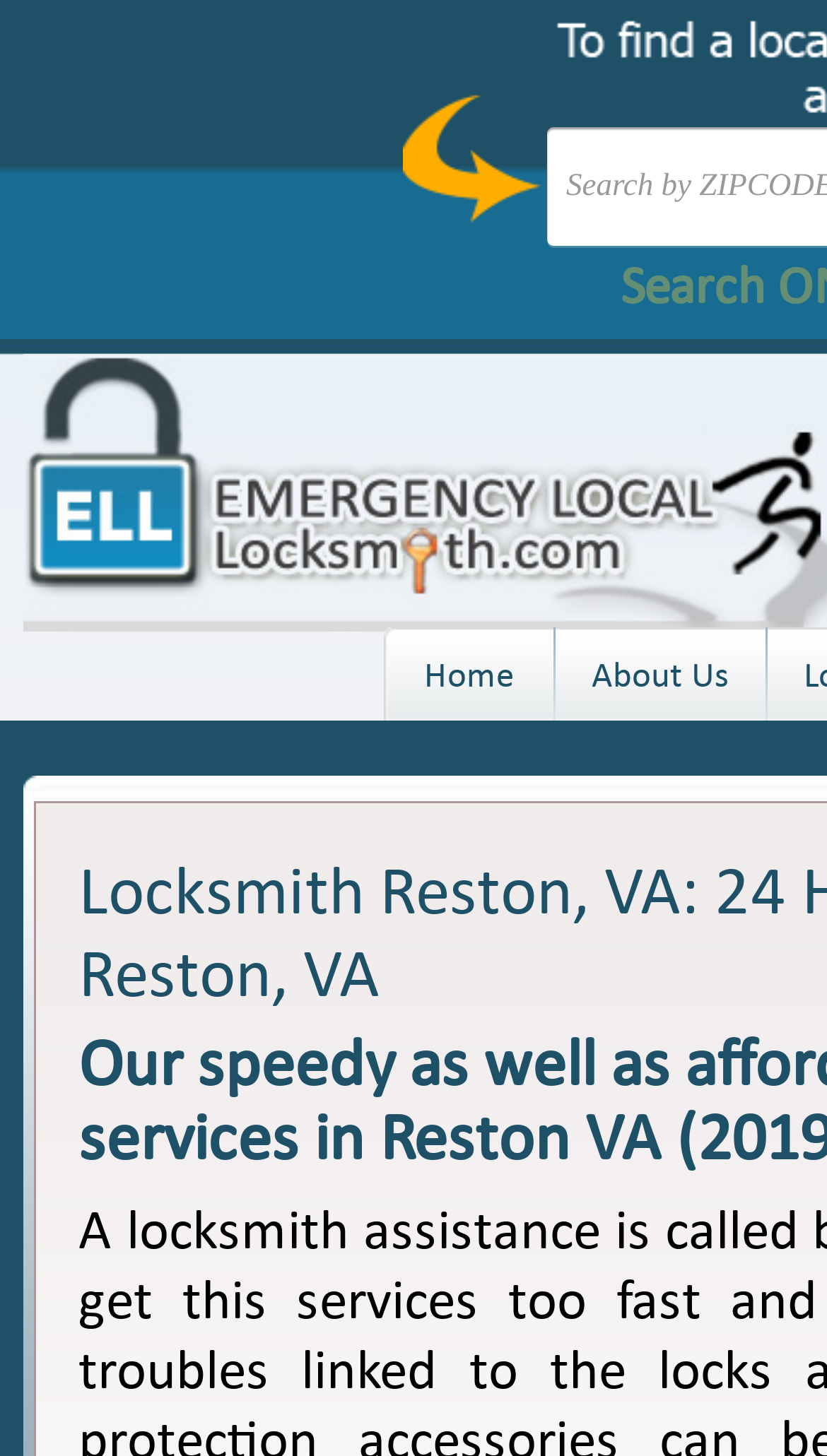Please locate and retrieve the main header text of the webpage.

Locksmith Reston, VA: 24 Hour Locksmith in Reston, VA